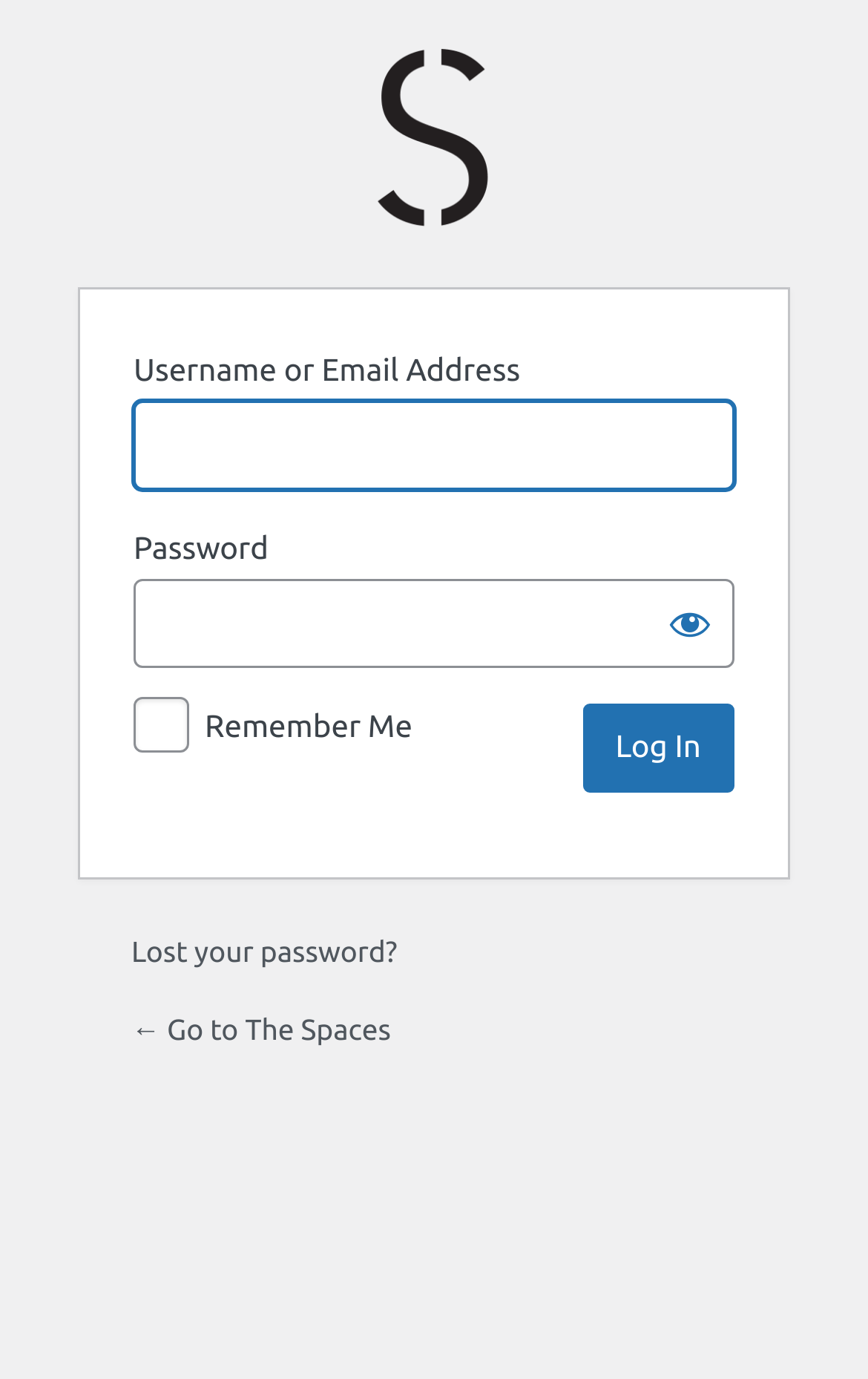Where does the '← Go to The Spaces' link lead to?
Using the image as a reference, answer the question with a short word or phrase.

The Spaces homepage